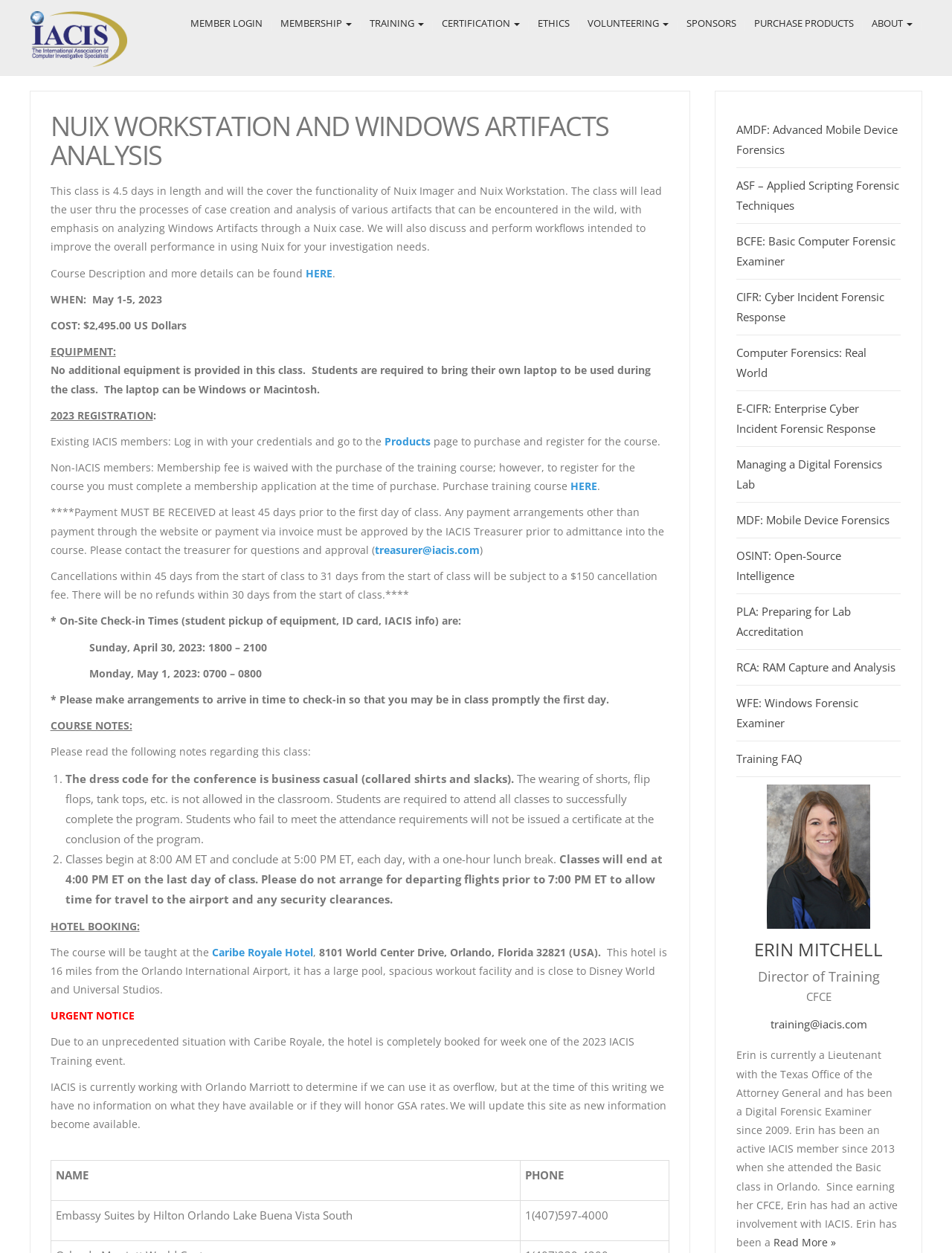What is the dress code for the conference? Observe the screenshot and provide a one-word or short phrase answer.

Business casual